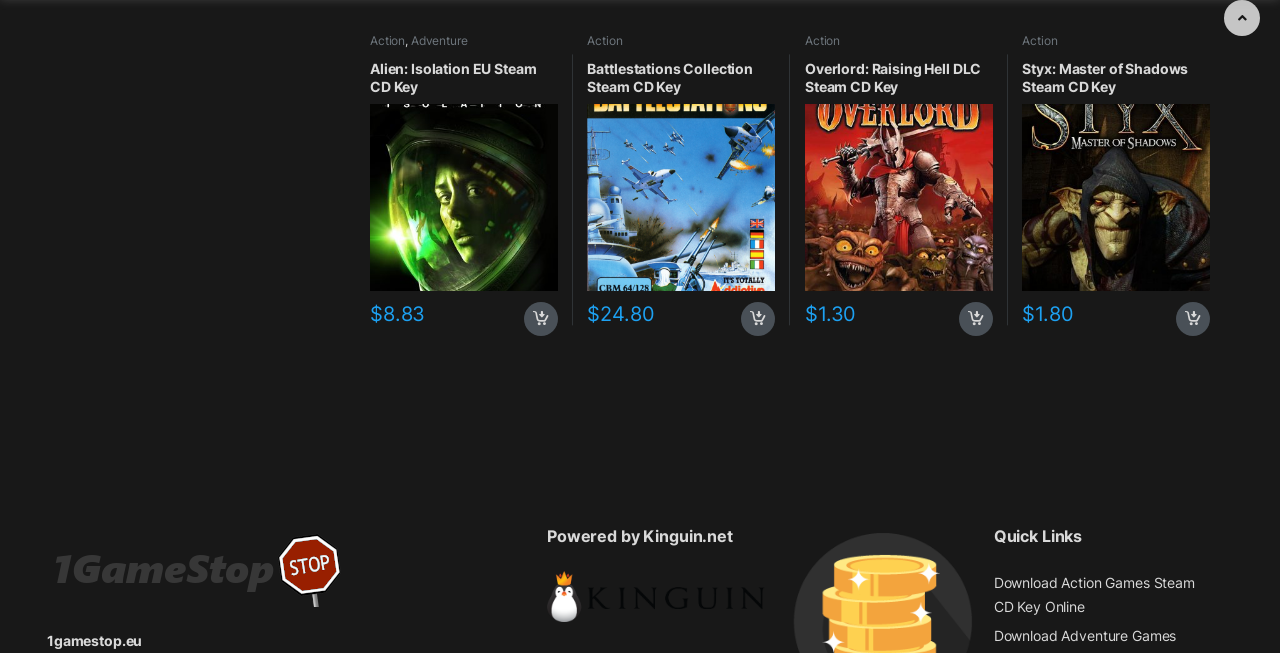Refer to the image and offer a detailed explanation in response to the question: What is the website's logo?

I can see an image with the text '1gamestop.eu' which appears to be the website's logo.